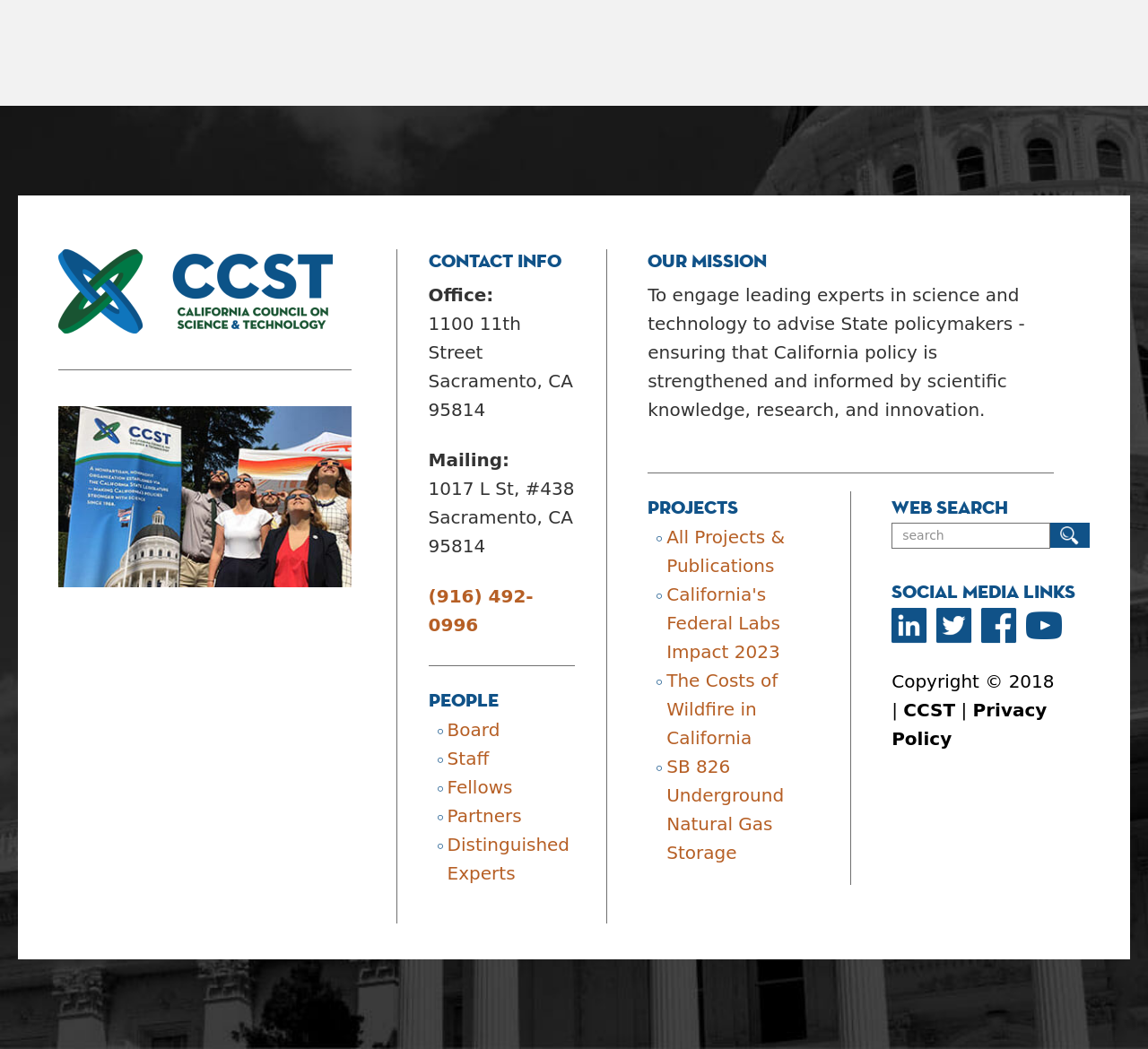Please analyze the image and provide a thorough answer to the question:
What is the topic of the report 'The Costs of Wildfire in California'?

The topic of the report 'The Costs of Wildfire in California' can be inferred from its title, which suggests that it is about the costs associated with wildfires in California.